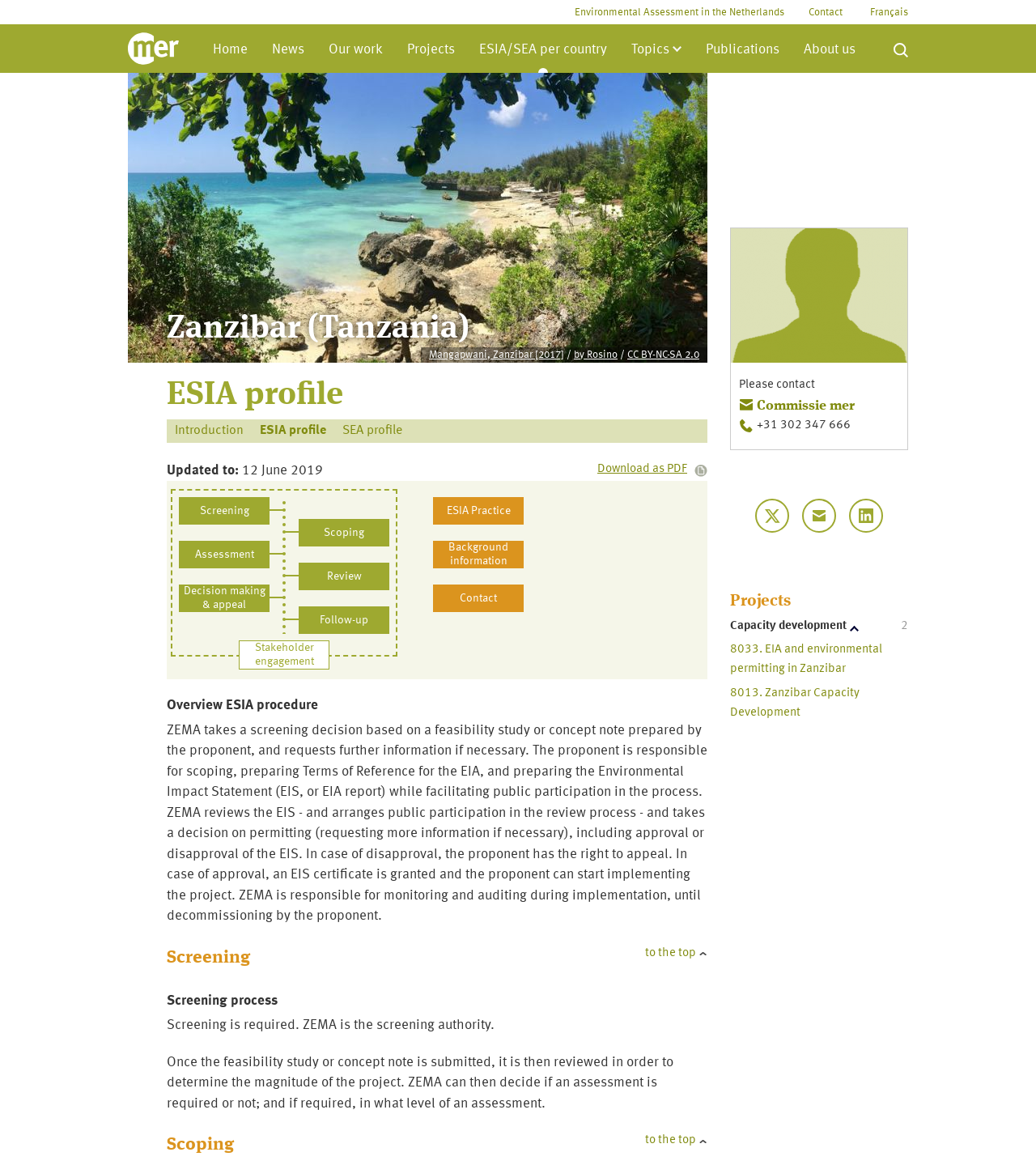Identify the bounding box coordinates for the UI element that matches this description: "ESIA/SEA per country".

[0.451, 0.021, 0.598, 0.063]